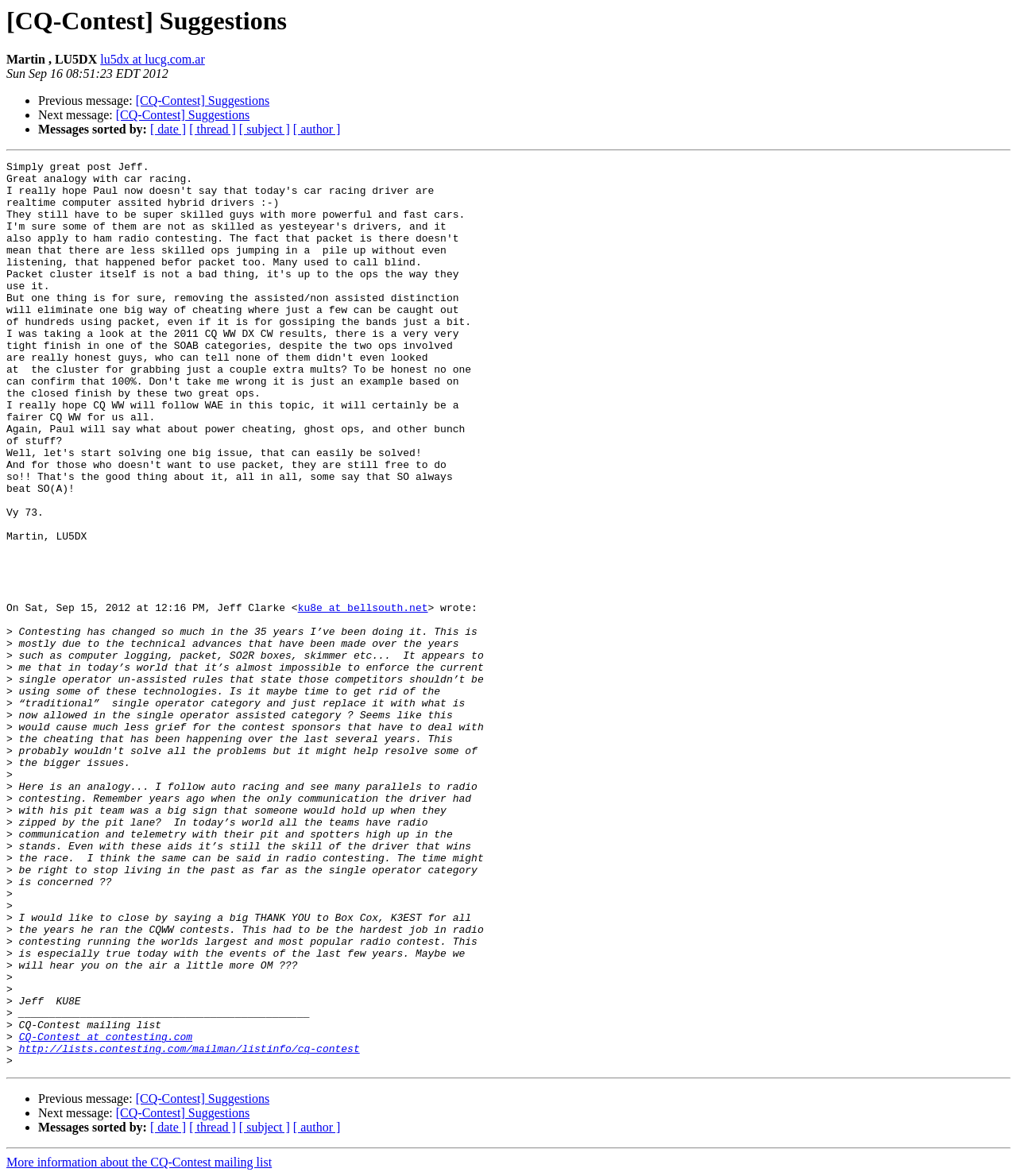What is the name of the person who wrote the message?
Examine the image and provide an in-depth answer to the question.

The name of the person who wrote the message can be found at the end of the message, where it says 'Jeff  KU8E'.